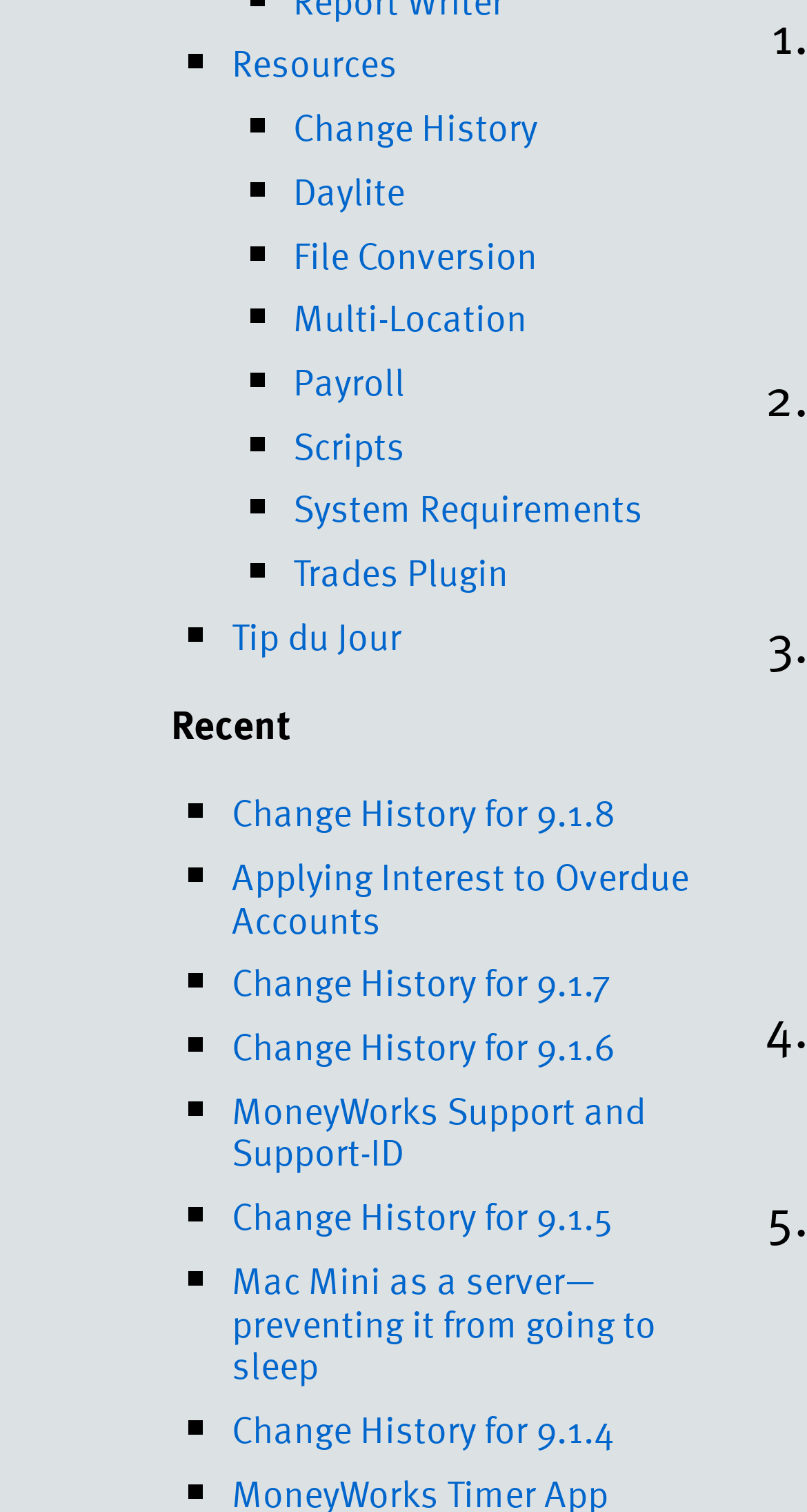Find the bounding box coordinates of the area to click in order to follow the instruction: "Read Tip du Jour".

[0.287, 0.401, 0.497, 0.438]